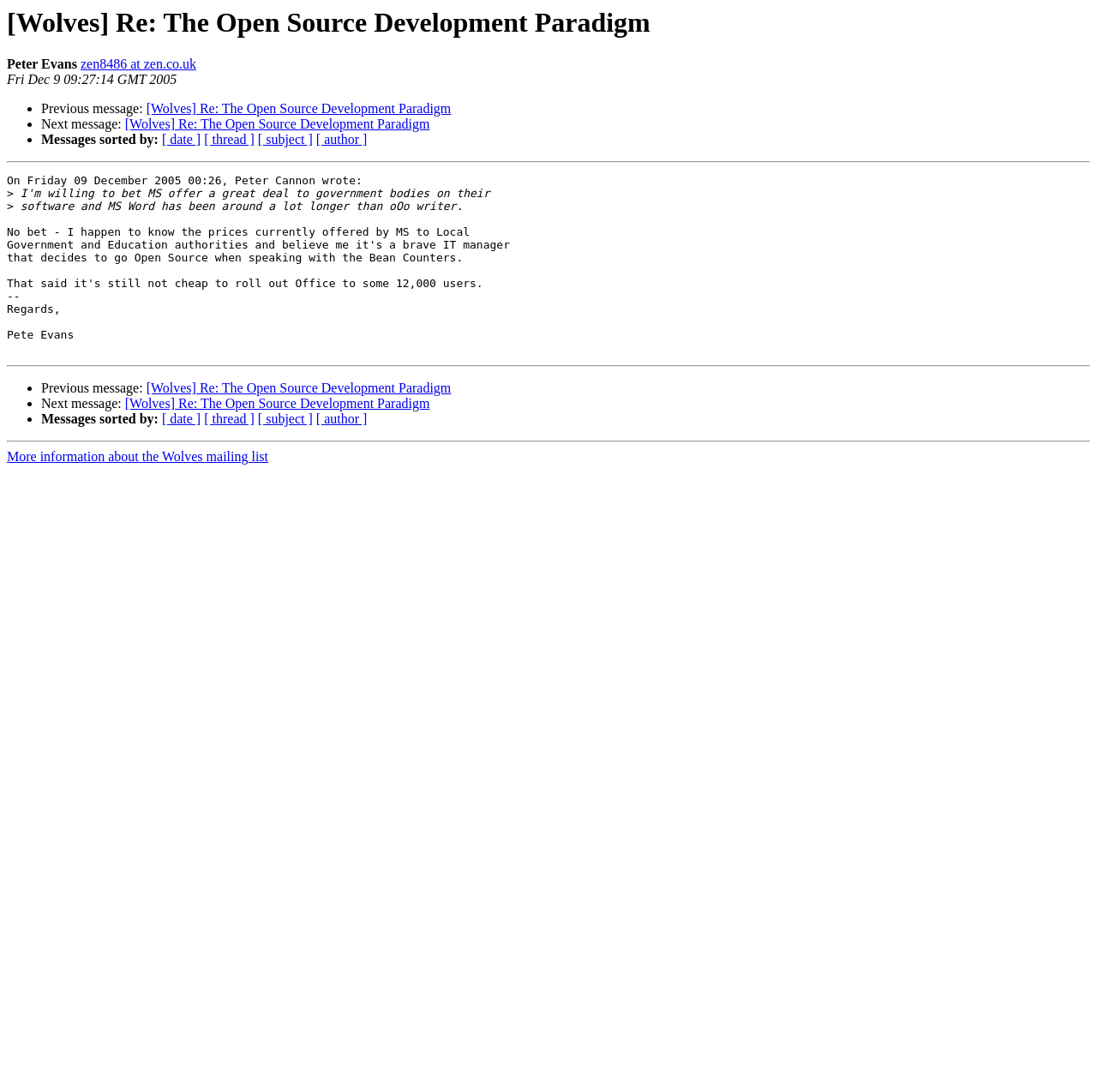Please determine the main heading text of this webpage.

[Wolves] Re: The Open Source Development Paradigm